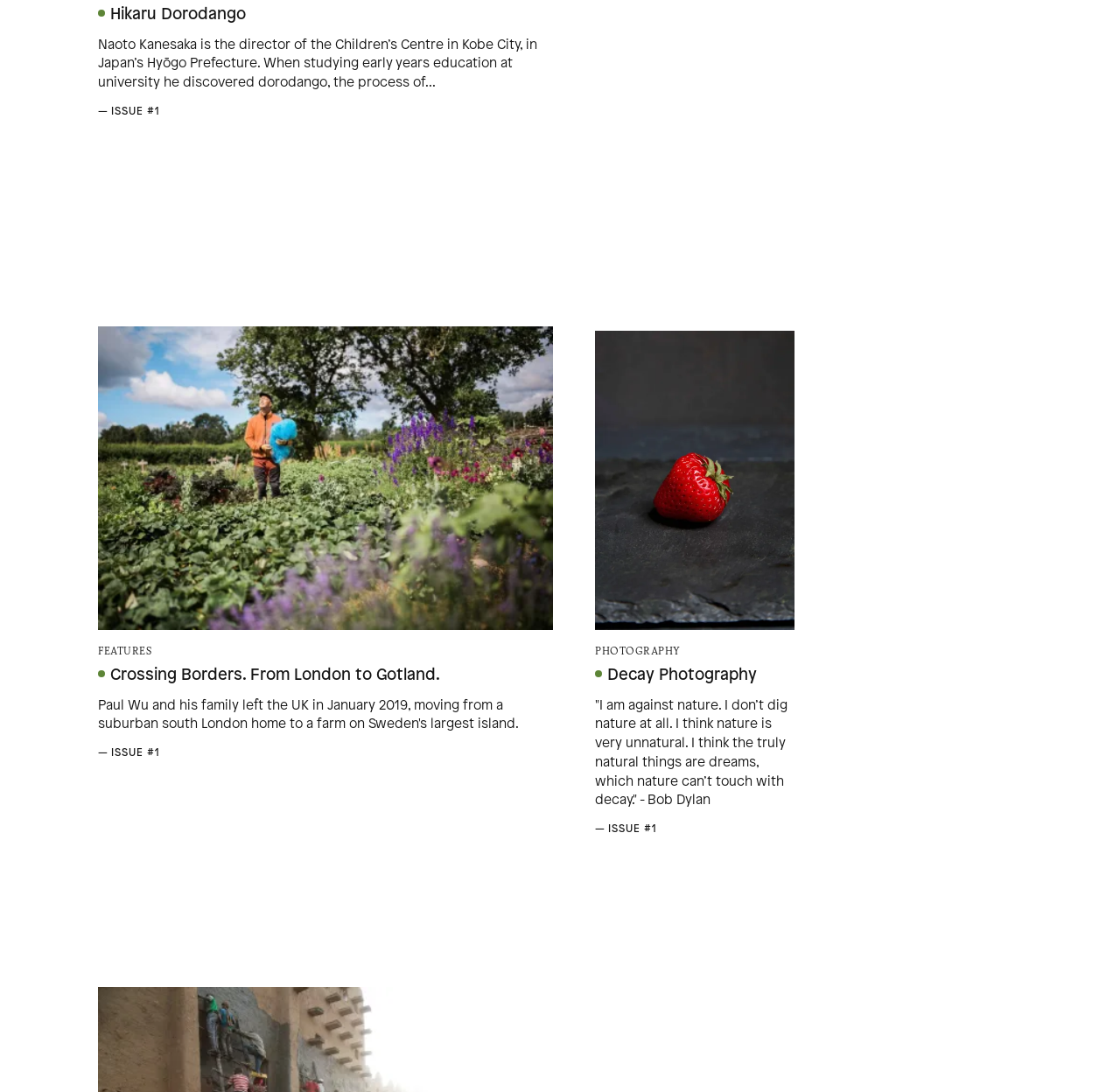How many social media links are on the page?
Based on the screenshot, answer the question with a single word or phrase.

5